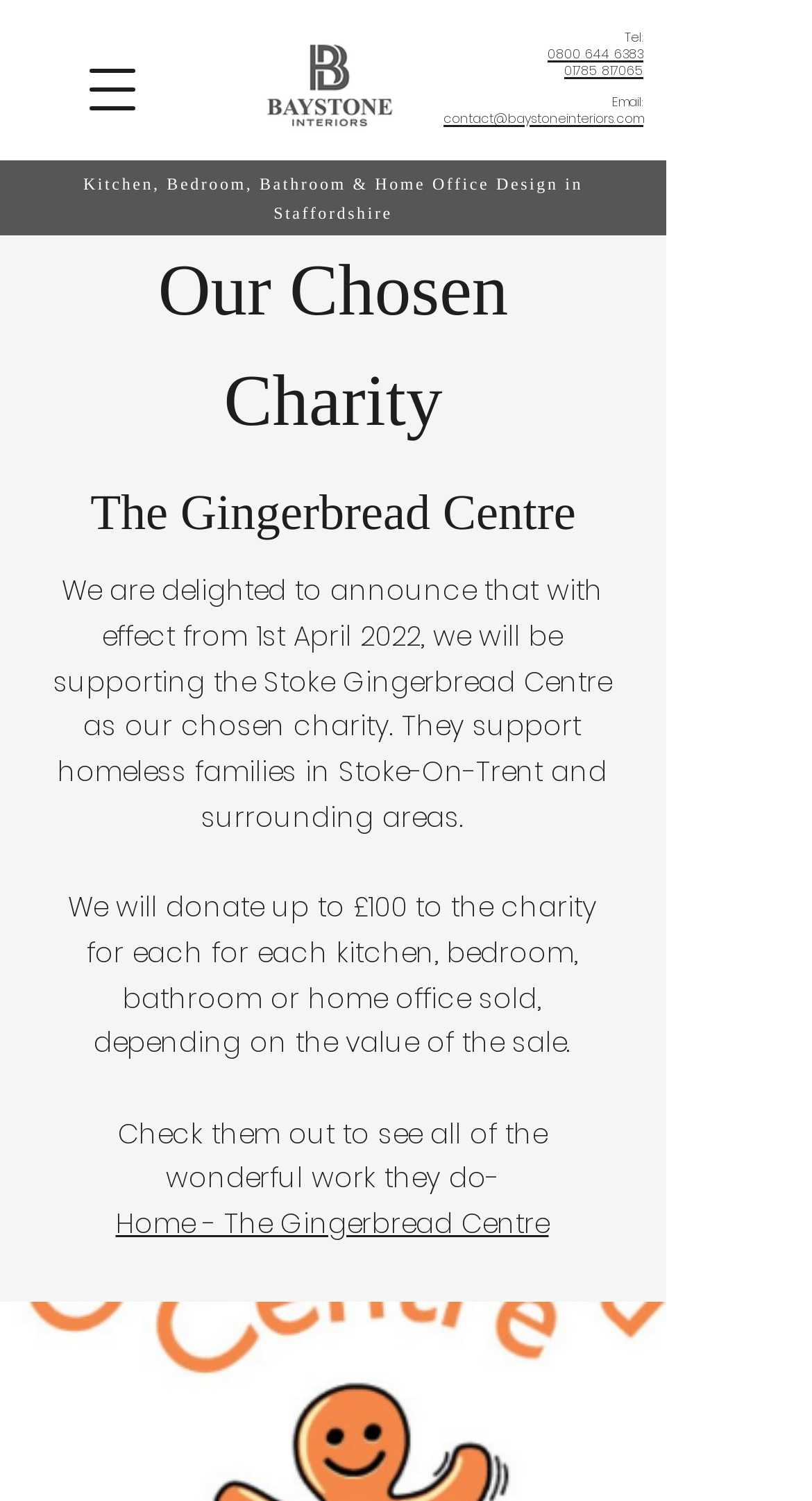Provide a single word or phrase answer to the question: 
What is the name of the charity supported by the company?

The Gingerbread Centre